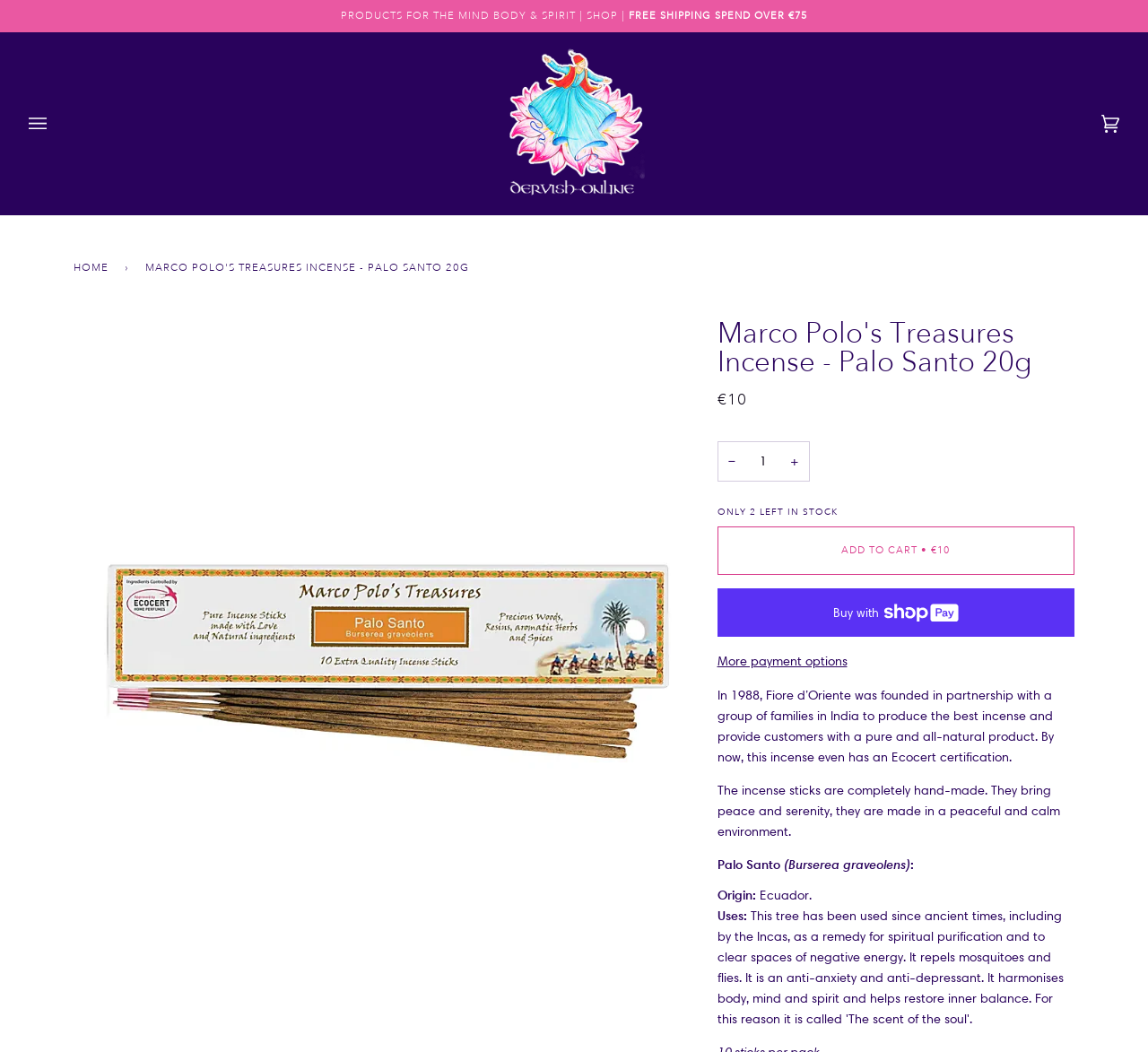Show me the bounding box coordinates of the clickable region to achieve the task as per the instruction: "View the 'API reference'".

None